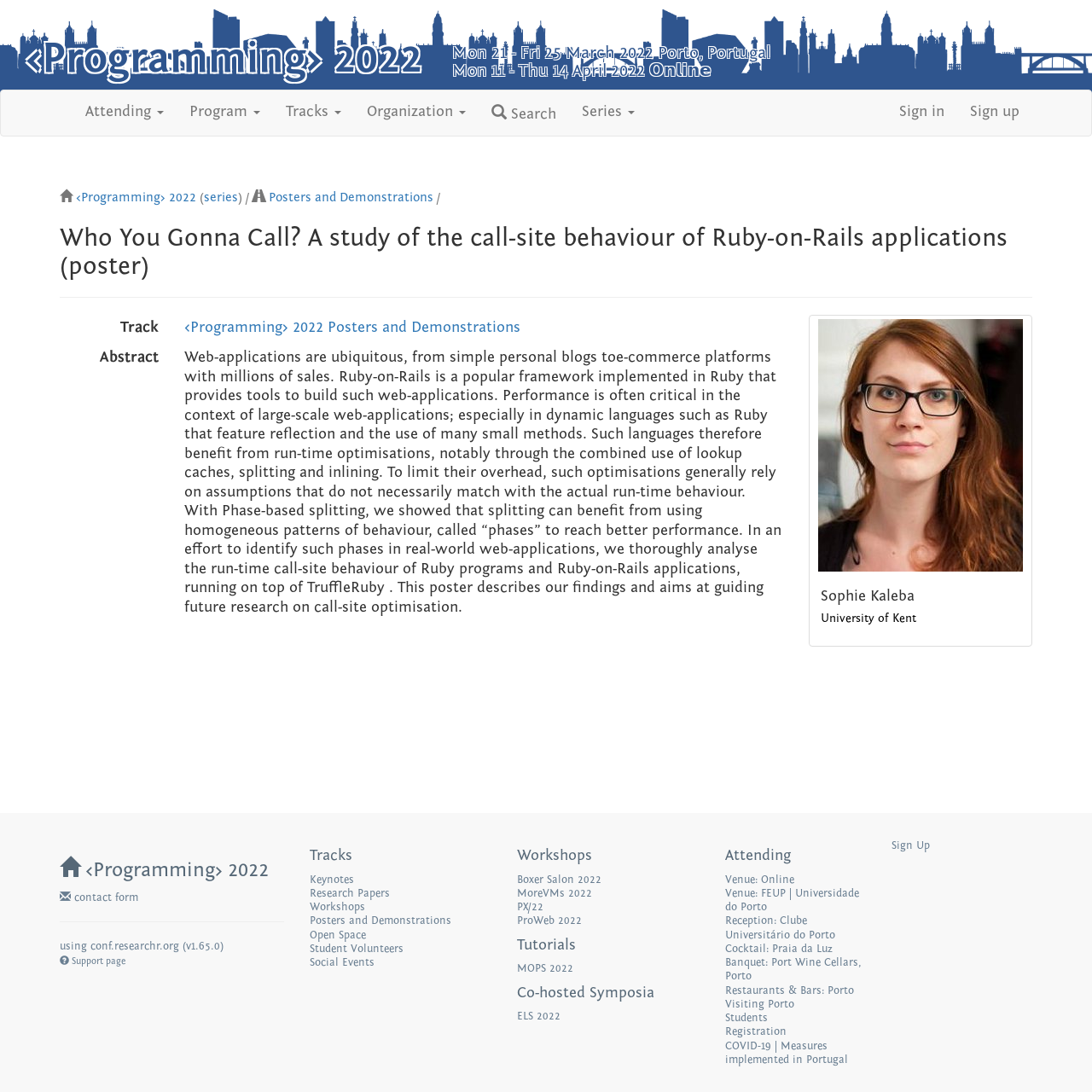Determine the bounding box coordinates of the section I need to click to execute the following instruction: "click on the 'Sign in' link". Provide the coordinates as four float numbers between 0 and 1, i.e., [left, top, right, bottom].

[0.812, 0.083, 0.877, 0.122]